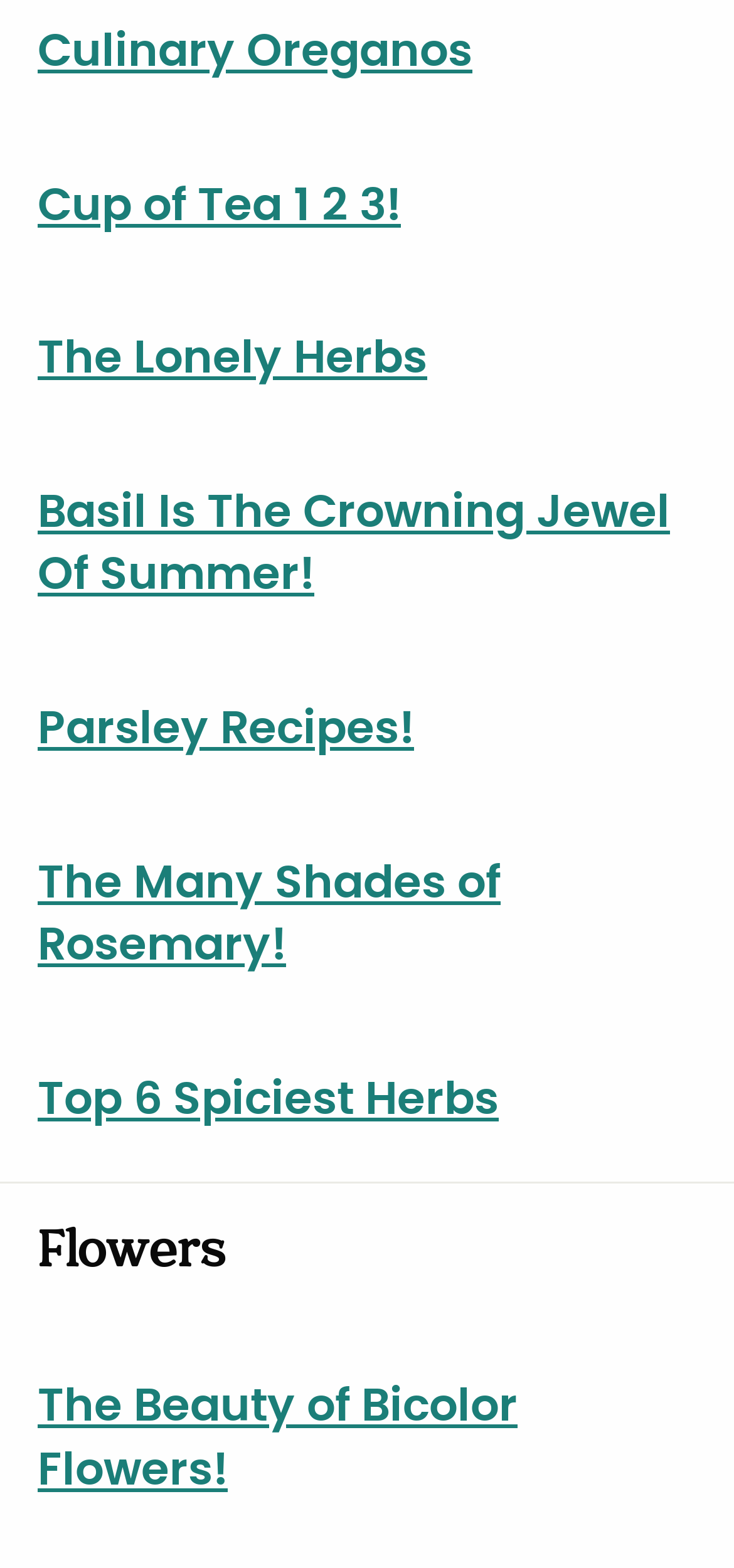Provide a one-word or short-phrase answer to the question:
What is the title of the first link?

Culinary Oreganos